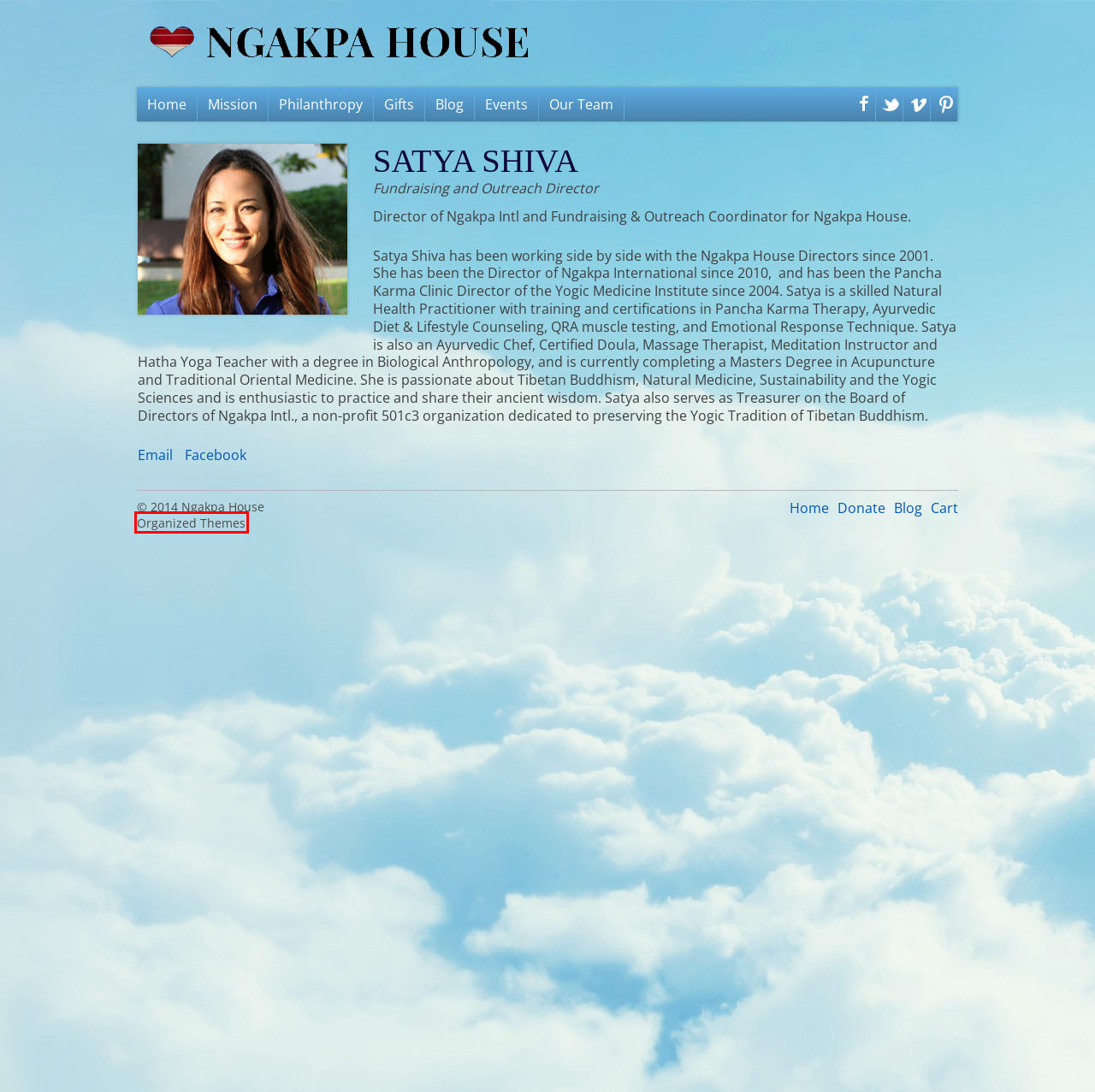You have been given a screenshot of a webpage, where a red bounding box surrounds a UI element. Identify the best matching webpage description for the page that loads after the element in the bounding box is clicked. Options include:
A. Philanthropy - Ngakpa House
B. Donate - Ngakpa House
C. Home - Ngakpa House
D. Our Team - Ngakpa House
E. Events Archives - Ngakpa House
F. Organized Themes - Easy to use, modern WordPress themes
G. Blog - Ngakpa House
H. Giving - Ngakpa House

F